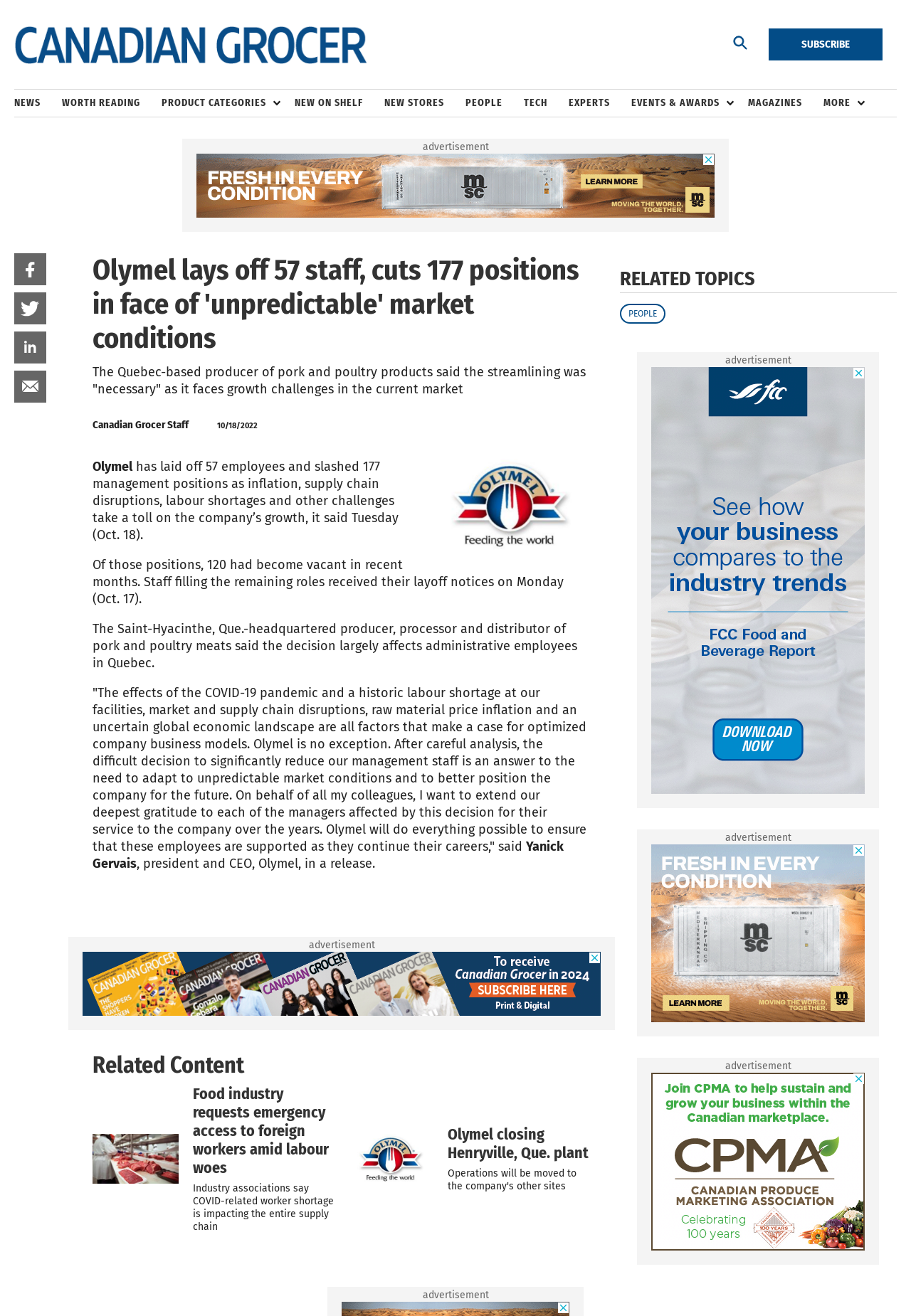Predict the bounding box of the UI element based on the description: "2023 Star Women Winners". The coordinates should be four float numbers between 0 and 1, formatted as [left, top, right, bottom].

[0.634, 0.153, 0.821, 0.173]